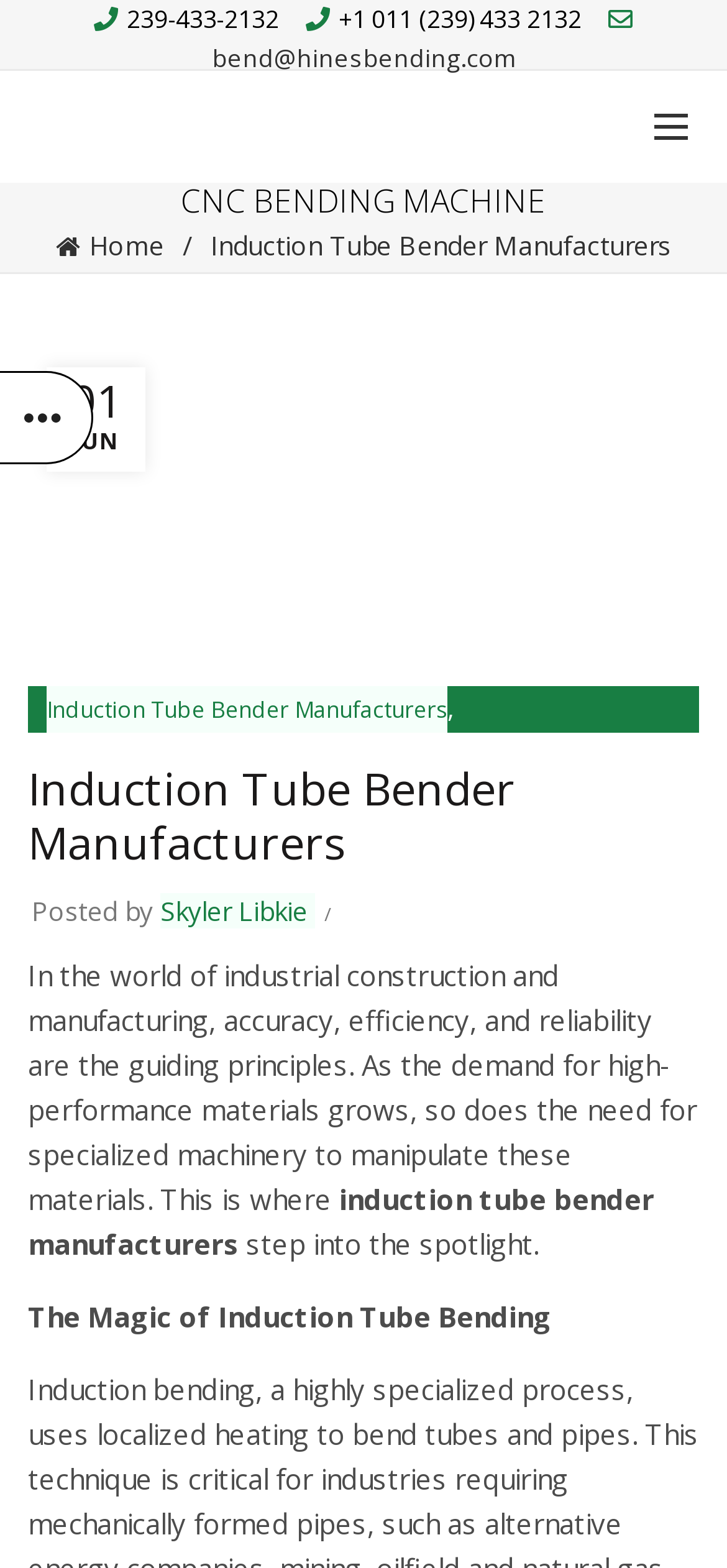Extract the primary heading text from the webpage.

Induction Tube Bender Manufacturers